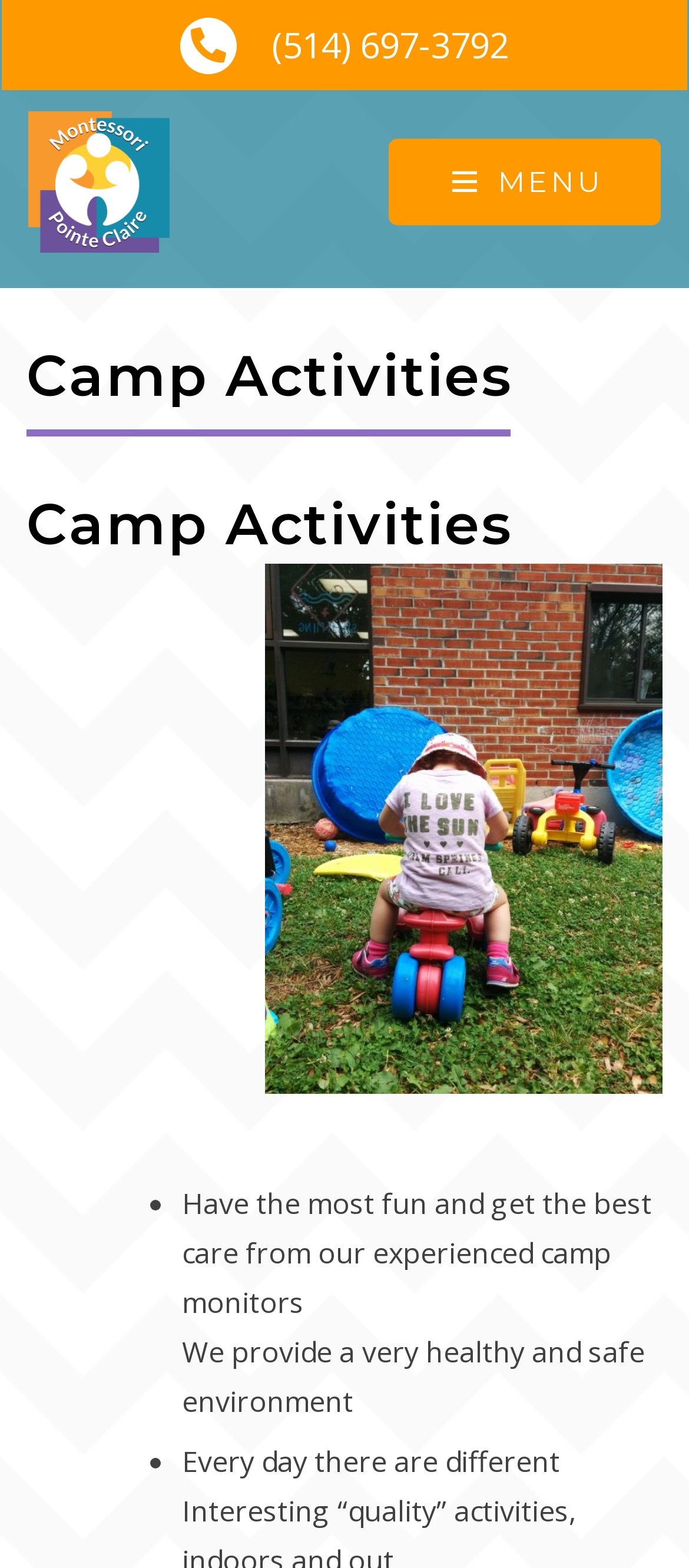How many links are there in the menu?
Examine the screenshot and reply with a single word or phrase.

14